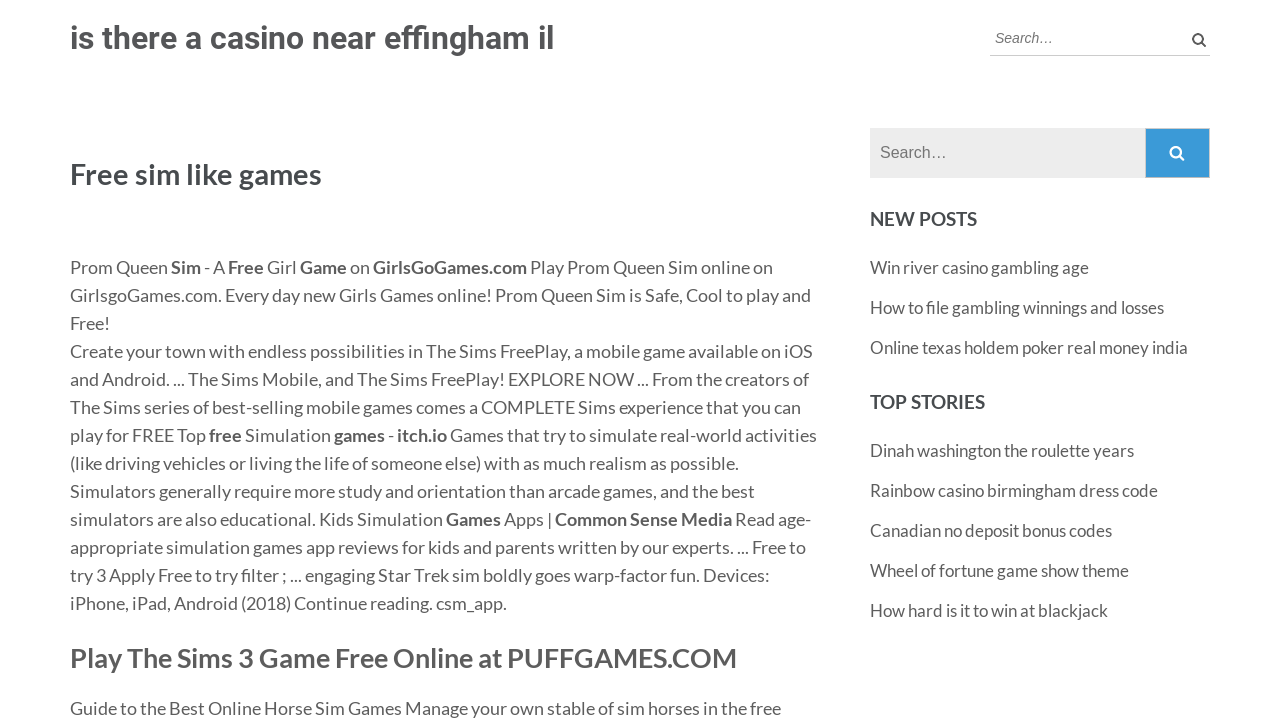Use the details in the image to answer the question thoroughly: 
What type of content is featured in the 'NEW POSTS' section?

The 'NEW POSTS' section features links to articles or blog posts, as evidenced by the presence of links with descriptive text, such as 'Win river casino gambling age' and 'How to file gambling winnings and losses'.